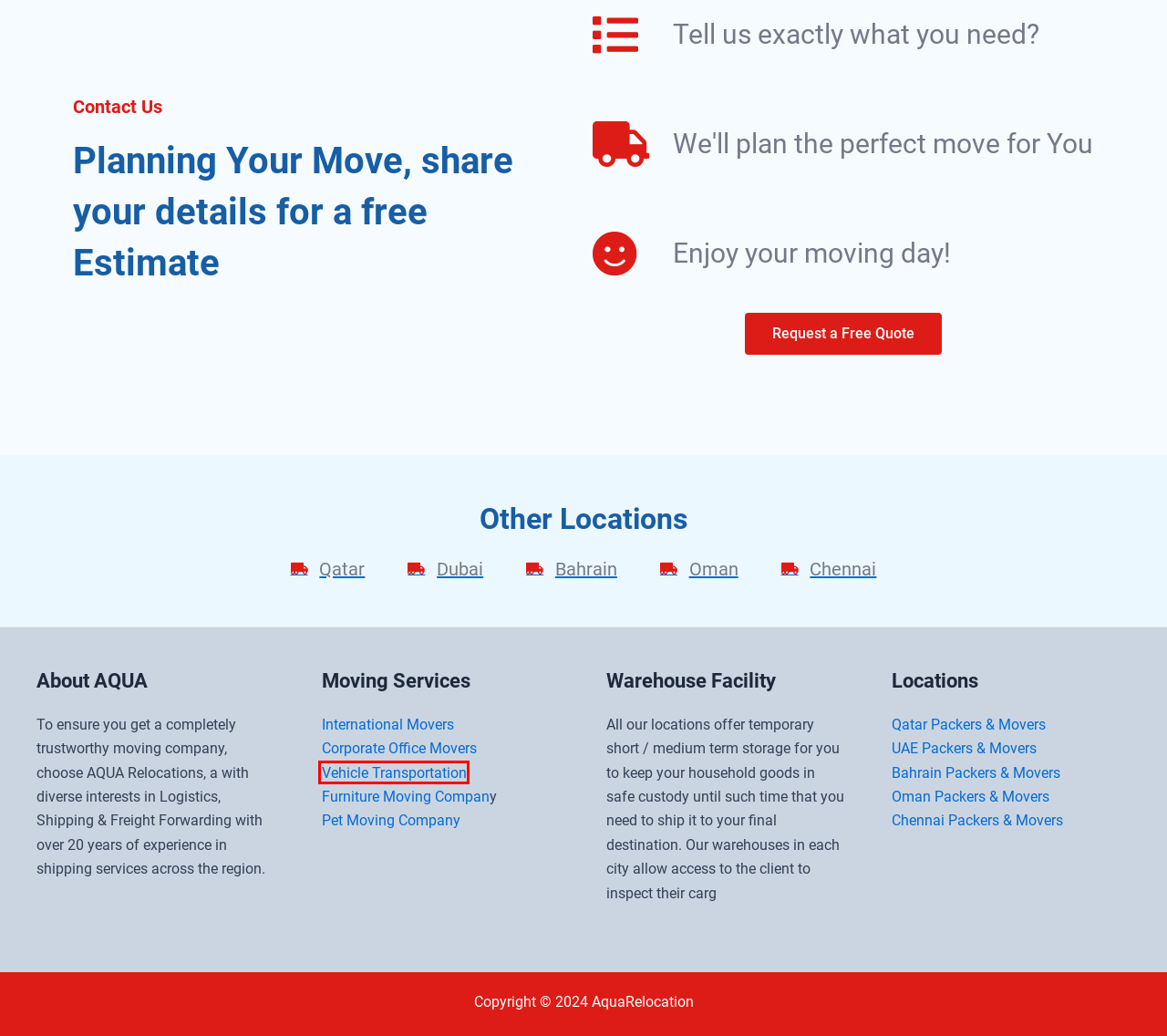Examine the screenshot of the webpage, which has a red bounding box around a UI element. Select the webpage description that best fits the new webpage after the element inside the red bounding box is clicked. Here are the choices:
A. UAE Top Packers Movers and Relocation Company
B. Bahrain Top Packers Movers and Relocation Company
C. Top Pet Relocation Movers Bahrain Qatar Oman Dubai
D. Top Vehicle Movers Bahrain Oman Dubai Qatar
E. Qatar Top Packers Movers and Relocation Company
F. Top Packers & Movers Chennai Best Moving Companies Chennai
G. Top Corporate Office Relocation Bahrain, Qatar, Oman, Dubai
H. Top Office Furniture Movers Dubai Qatar Bahrain Oman

D